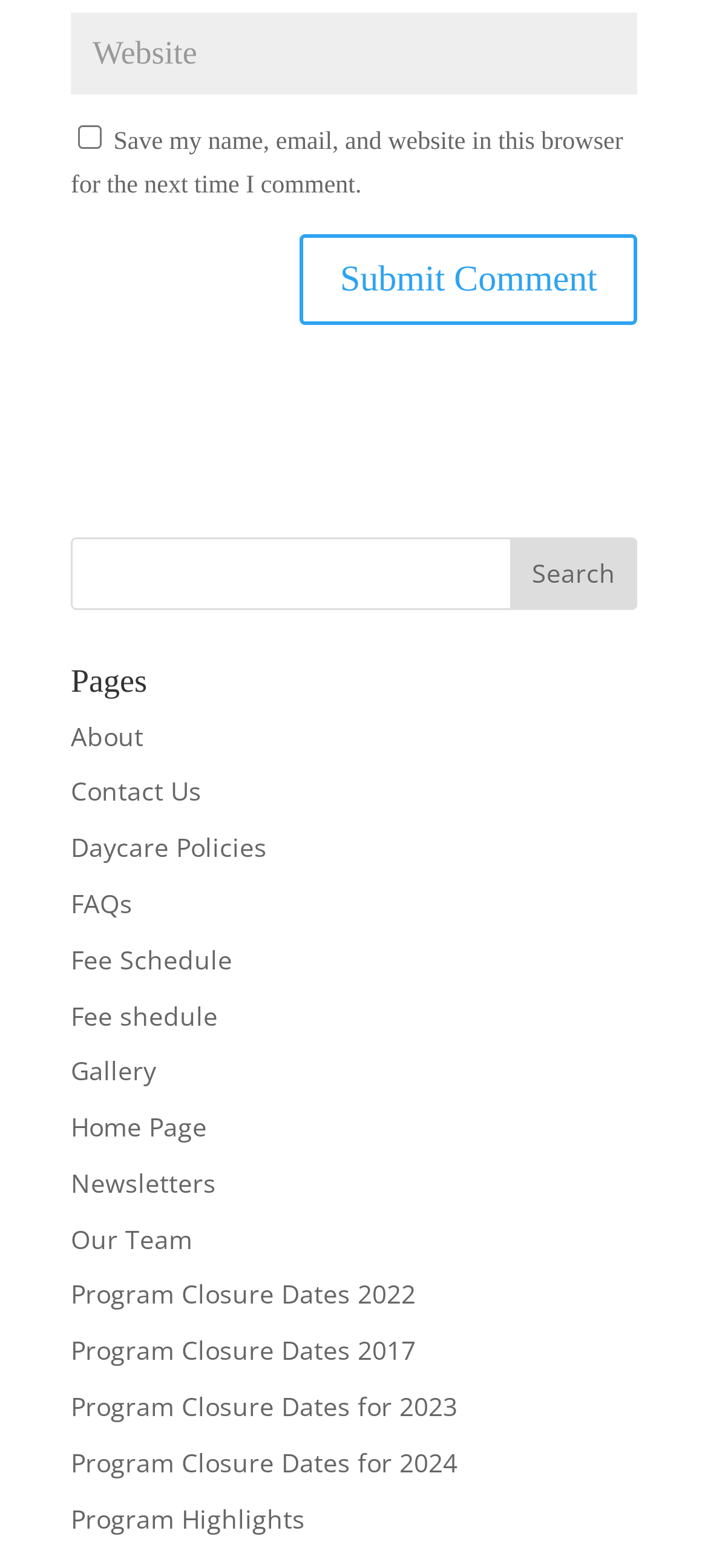Using the format (top-left x, top-left y, bottom-right x, bottom-right y), and given the element description, identify the bounding box coordinates within the screenshot: input value="Website" name="url"

[0.1, 0.008, 0.9, 0.06]